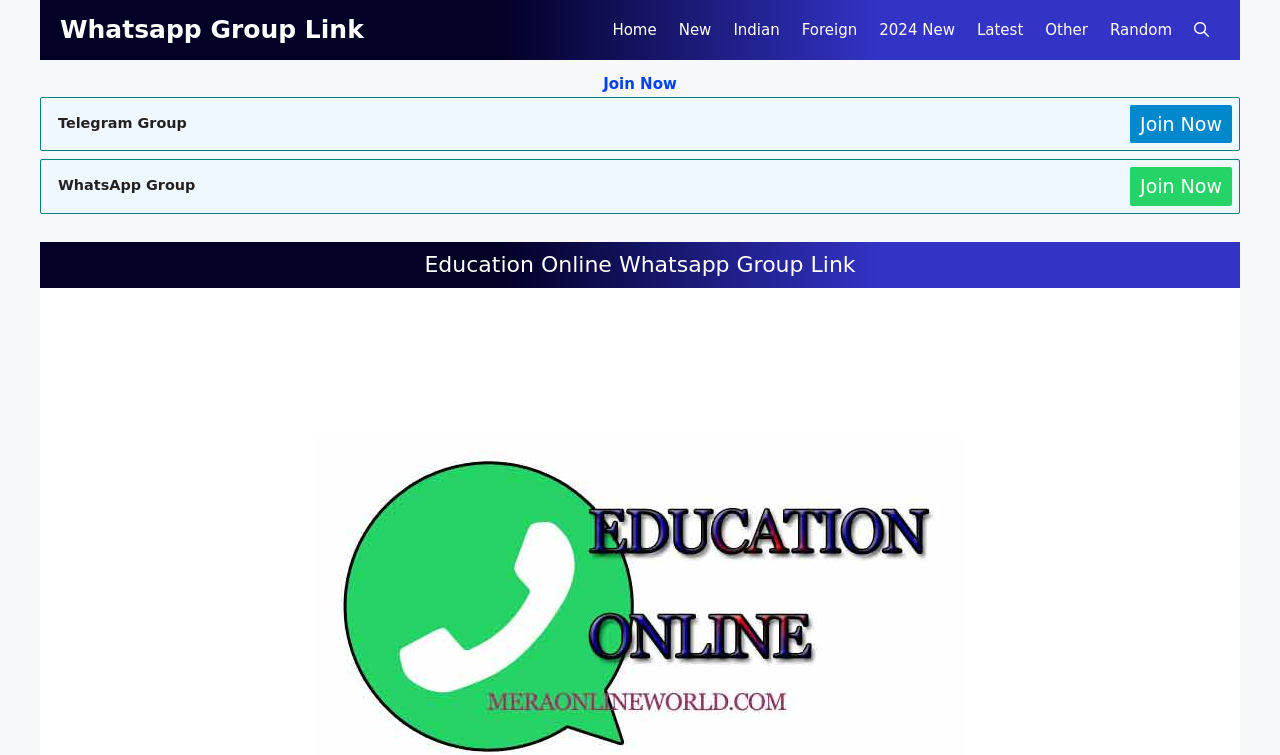Identify the bounding box coordinates of the specific part of the webpage to click to complete this instruction: "Click on Latest".

[0.755, 0.0, 0.808, 0.079]